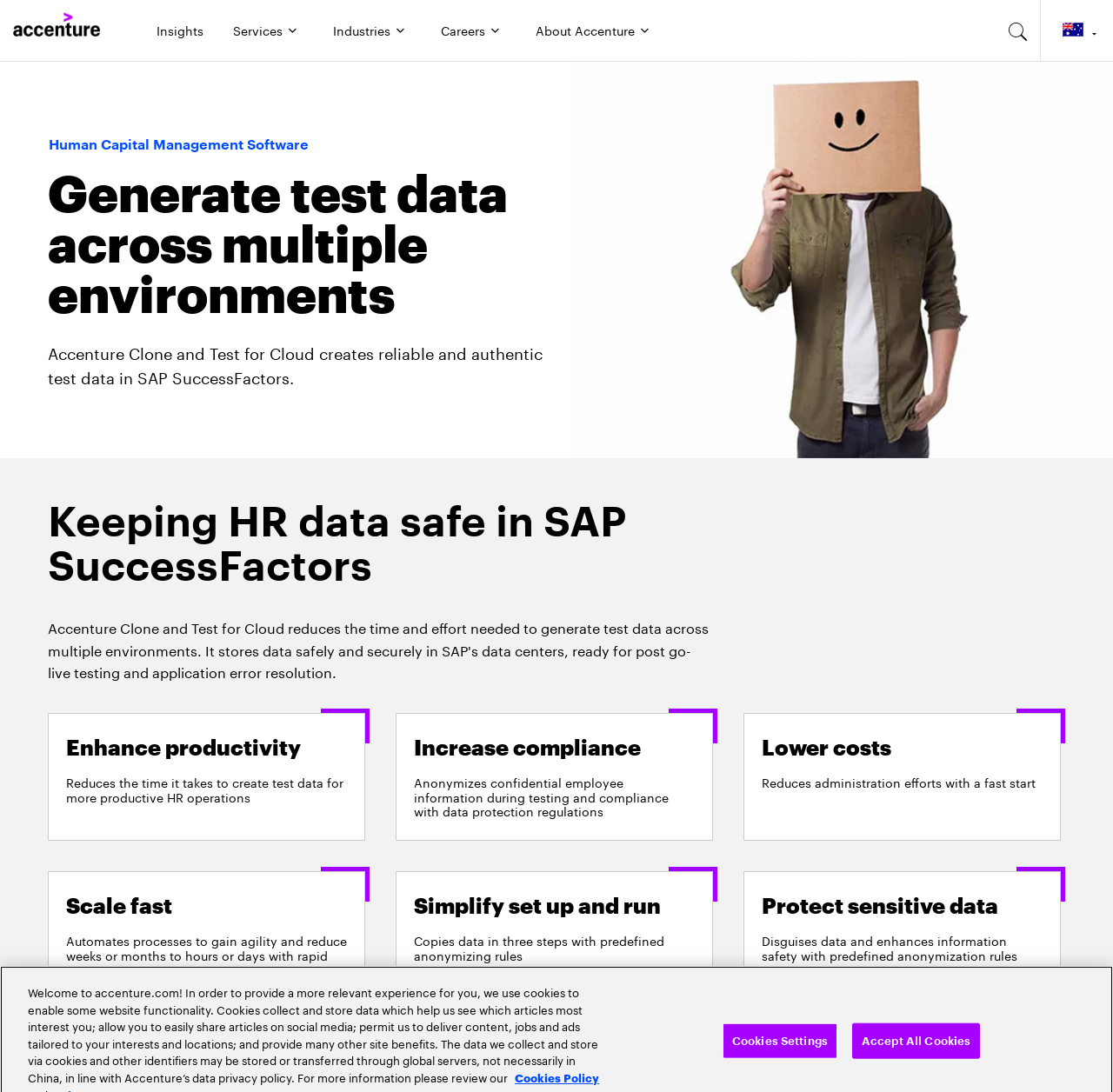Please provide a detailed answer to the question below based on the screenshot: 
What is the purpose of the 'Cookies Settings' button?

The 'Cookies Settings' button is likely used to manage cookies on the website, allowing users to customize their cookie preferences. This is inferred from the button's description and its proximity to the 'Cookies Policy' link and 'Accept All Cookies' button.